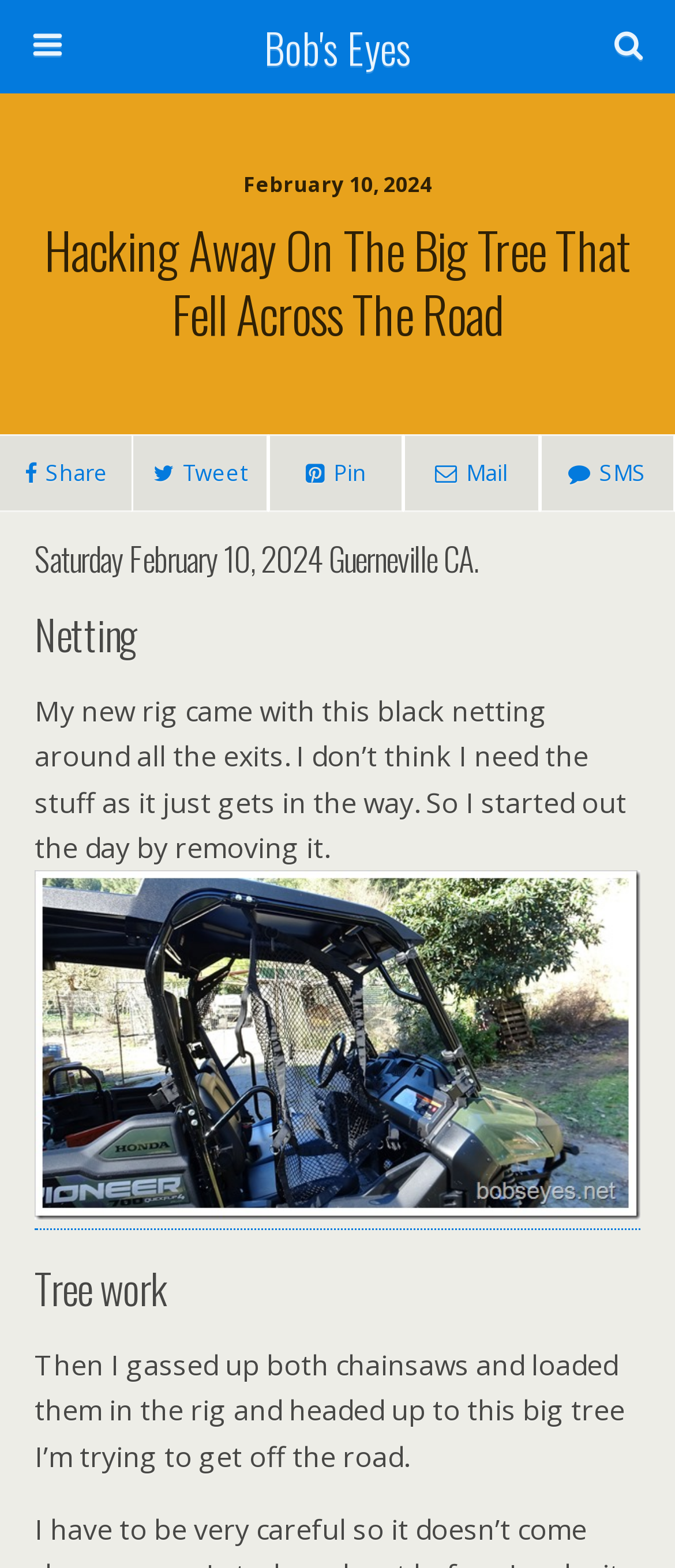Specify the bounding box coordinates of the area to click in order to execute this command: 'Read the article about Netting'. The coordinates should consist of four float numbers ranging from 0 to 1, and should be formatted as [left, top, right, bottom].

[0.051, 0.387, 0.949, 0.421]